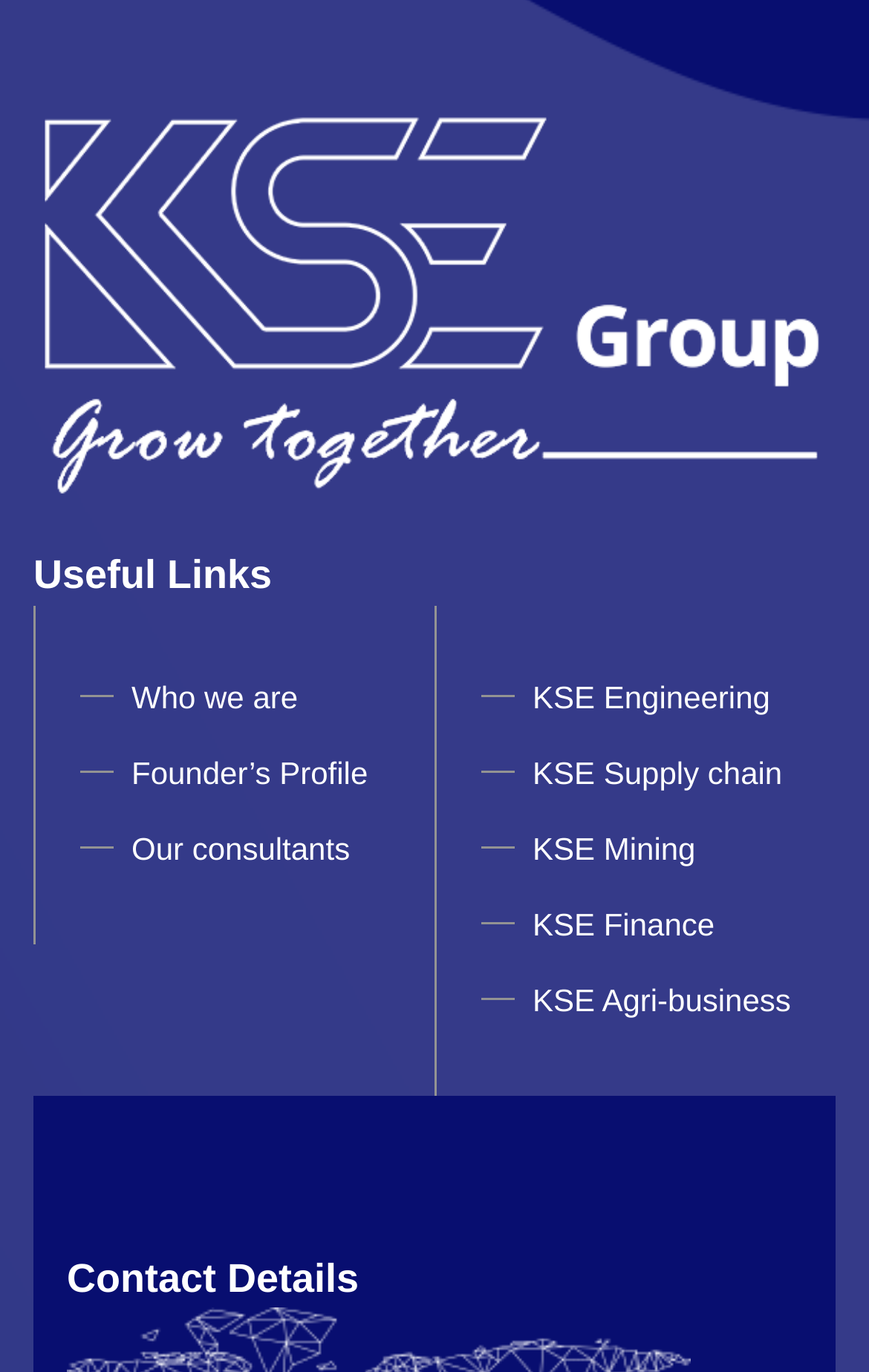Specify the bounding box coordinates of the region I need to click to perform the following instruction: "Learn about KSE Engineering". The coordinates must be four float numbers in the range of 0 to 1, i.e., [left, top, right, bottom].

[0.613, 0.494, 0.886, 0.52]